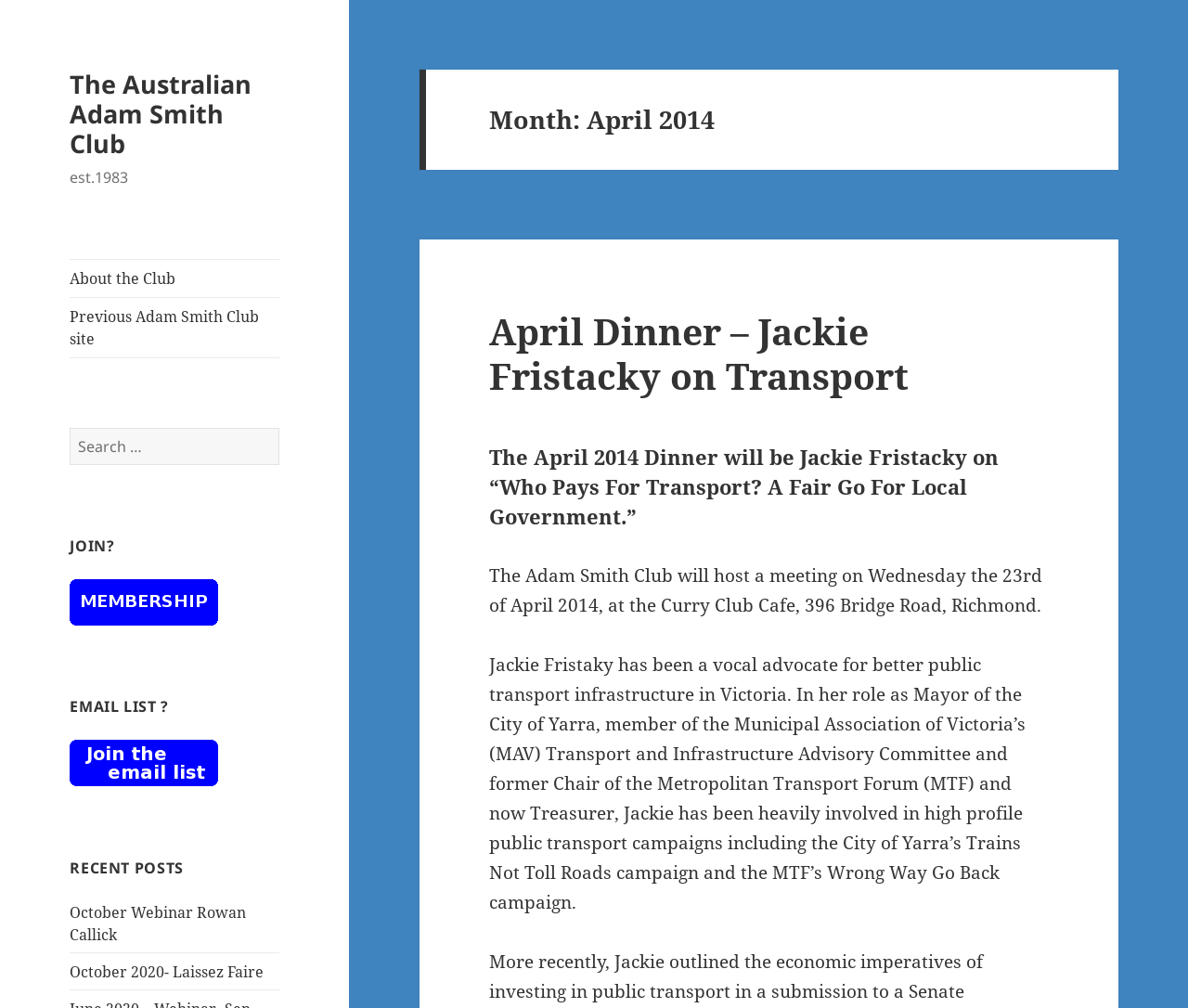Kindly determine the bounding box coordinates for the clickable area to achieve the given instruction: "Read about the April dinner".

[0.412, 0.304, 0.765, 0.397]